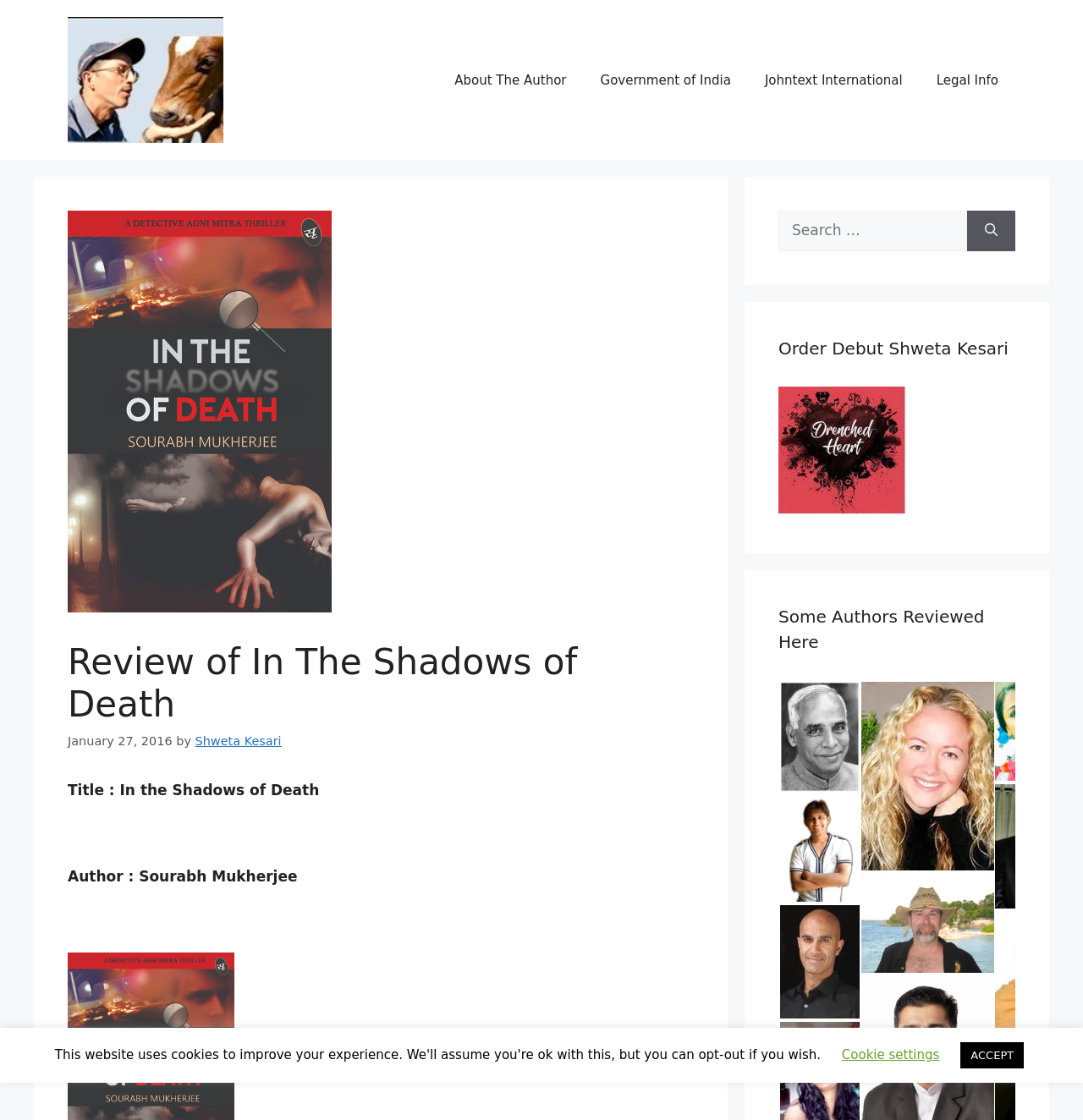Predict the bounding box of the UI element based on this description: "parent_node: Search for: aria-label="Search"".

[0.893, 0.188, 0.938, 0.224]